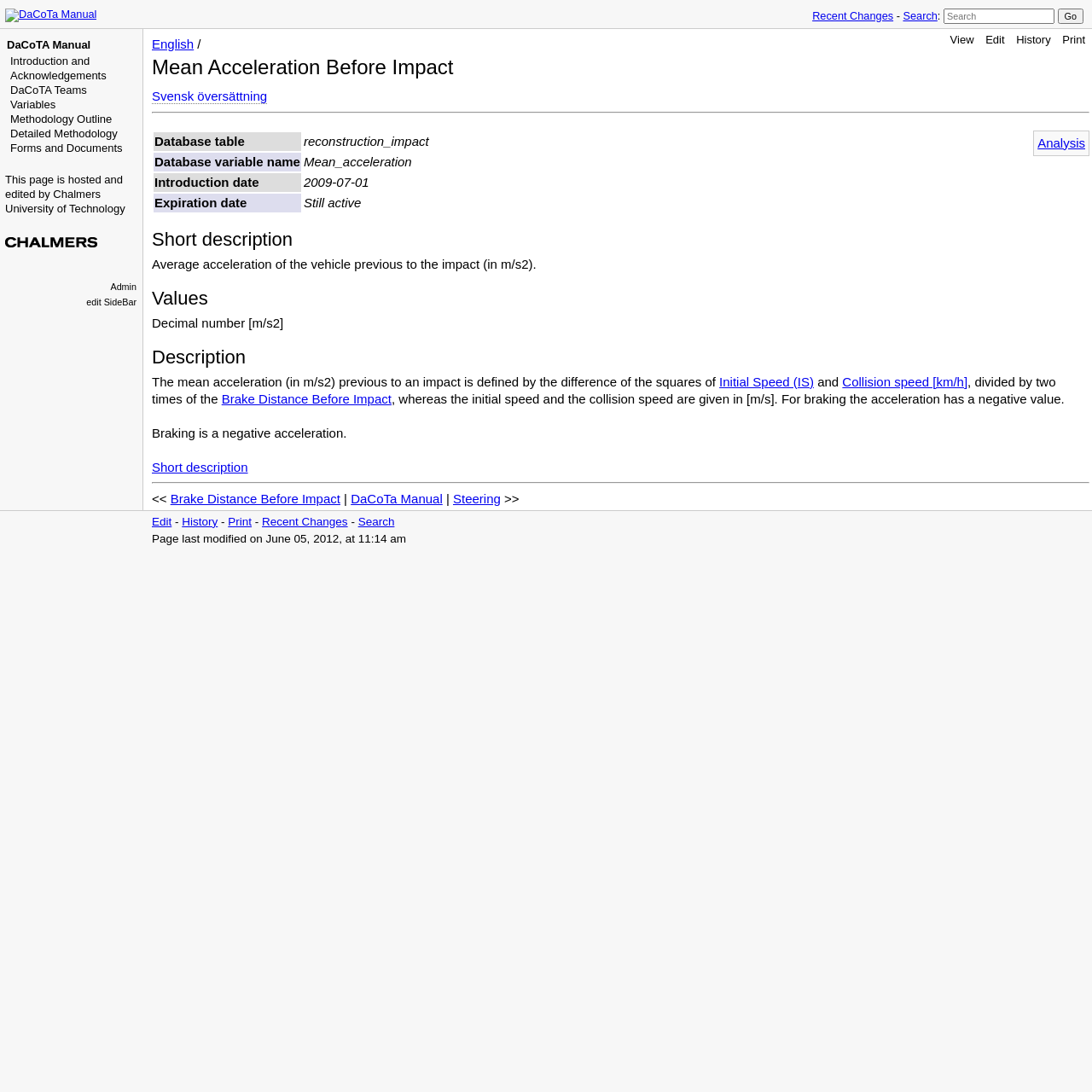Locate the bounding box coordinates of the clickable area to execute the instruction: "View the Mean Acceleration Before Impact page in English". Provide the coordinates as four float numbers between 0 and 1, represented as [left, top, right, bottom].

[0.139, 0.034, 0.178, 0.047]